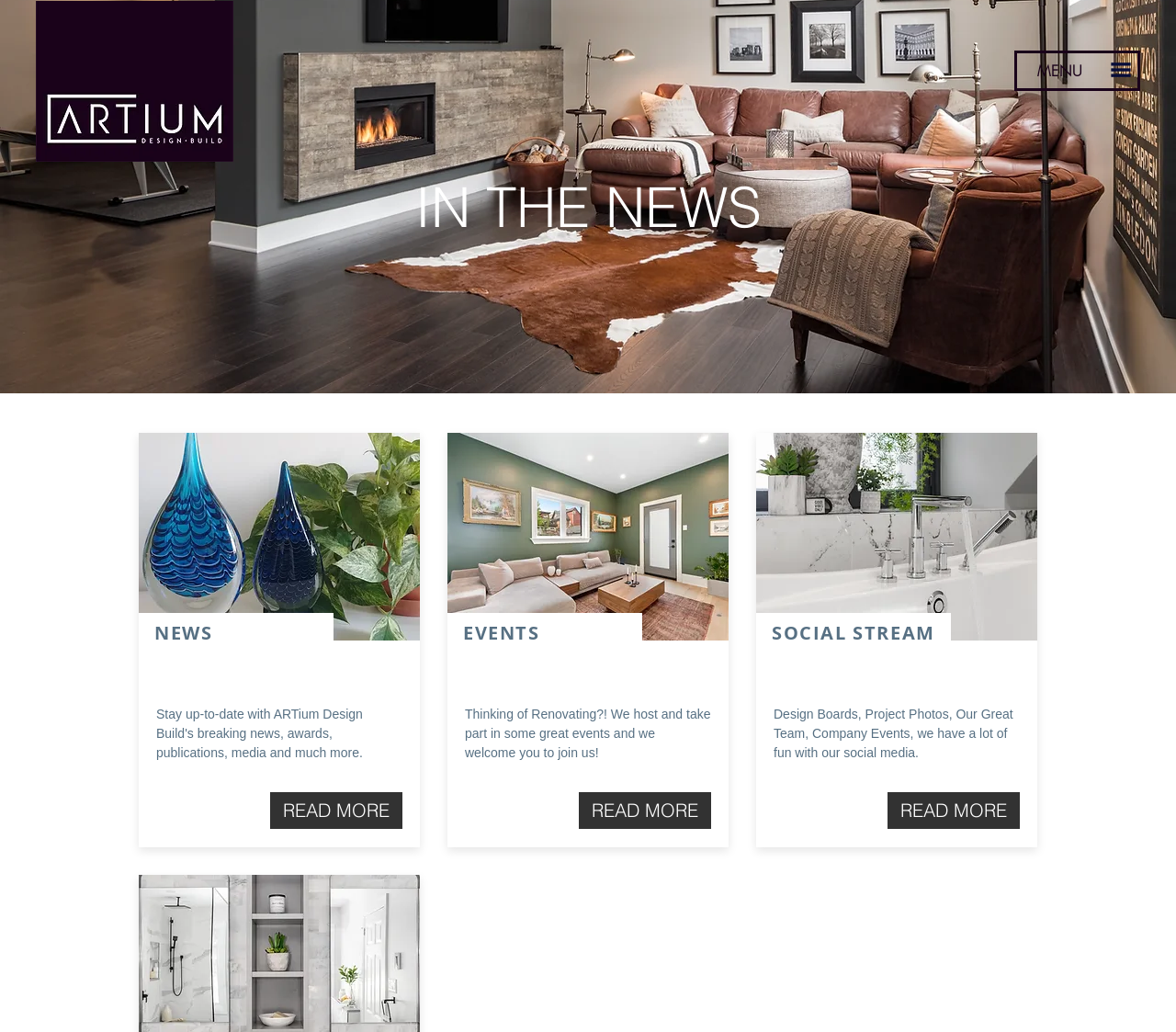Answer with a single word or phrase: 
What type of events does the company host?

Renovation-related events